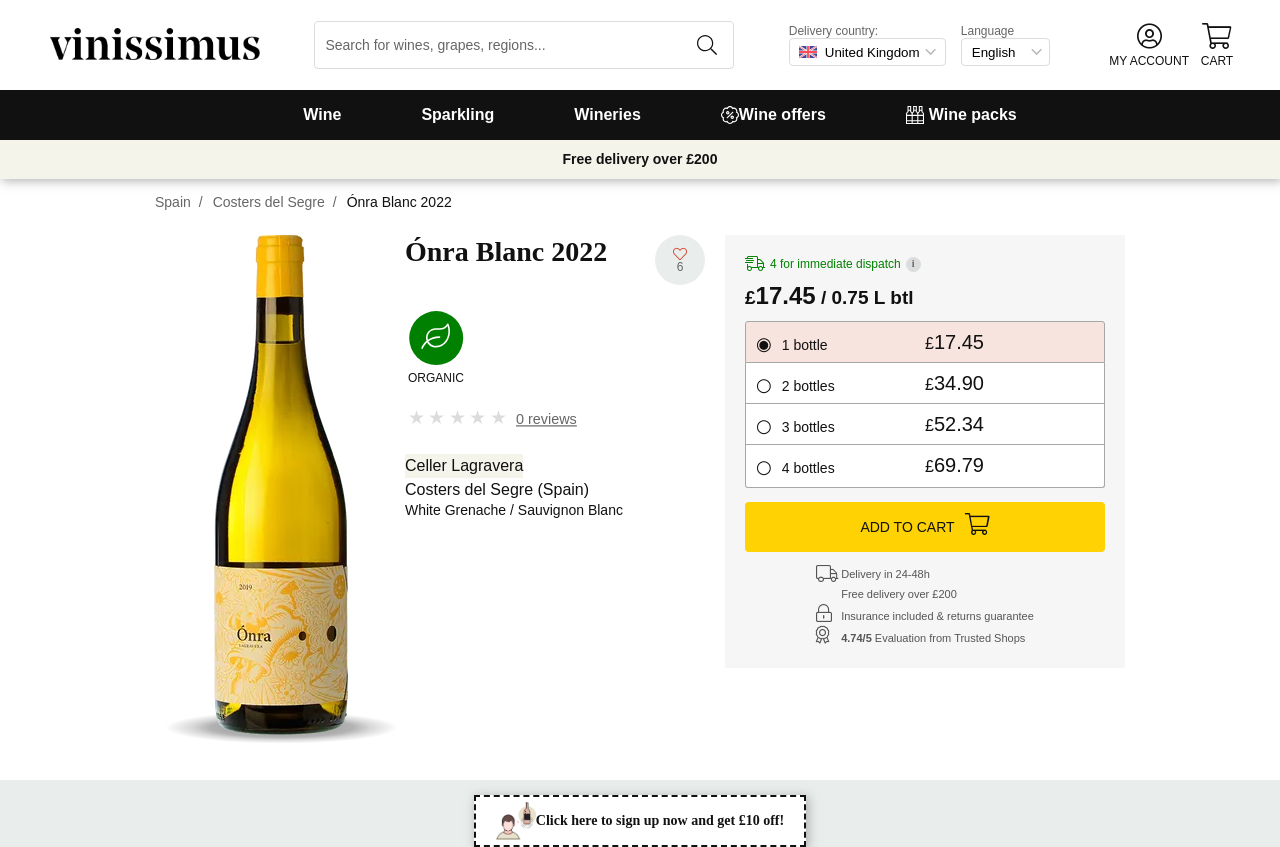Determine the bounding box coordinates of the clickable region to carry out the instruction: "Select delivery country".

[0.616, 0.045, 0.739, 0.078]